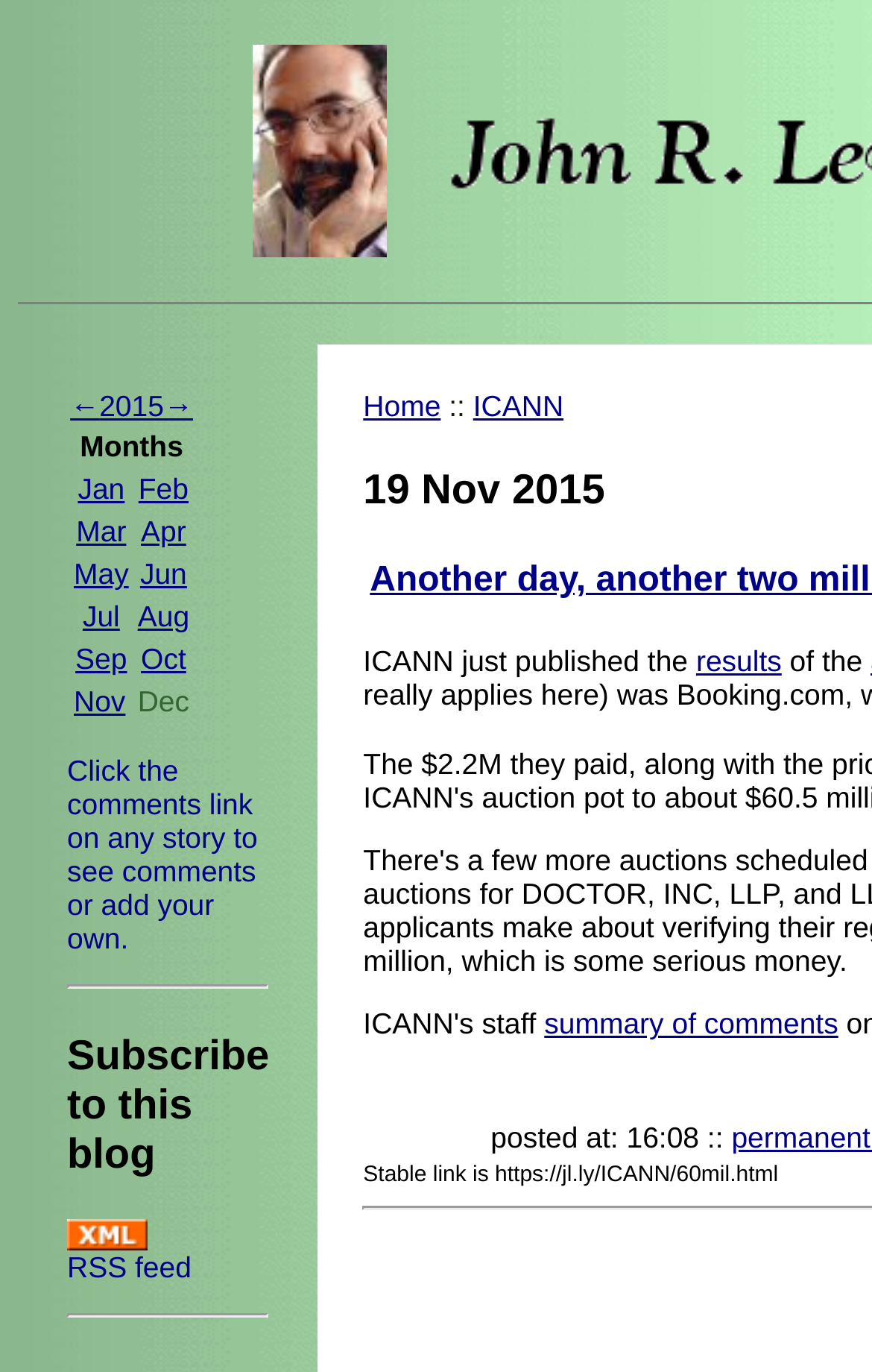Could you provide the bounding box coordinates for the portion of the screen to click to complete this instruction: "View February 2023"?

None